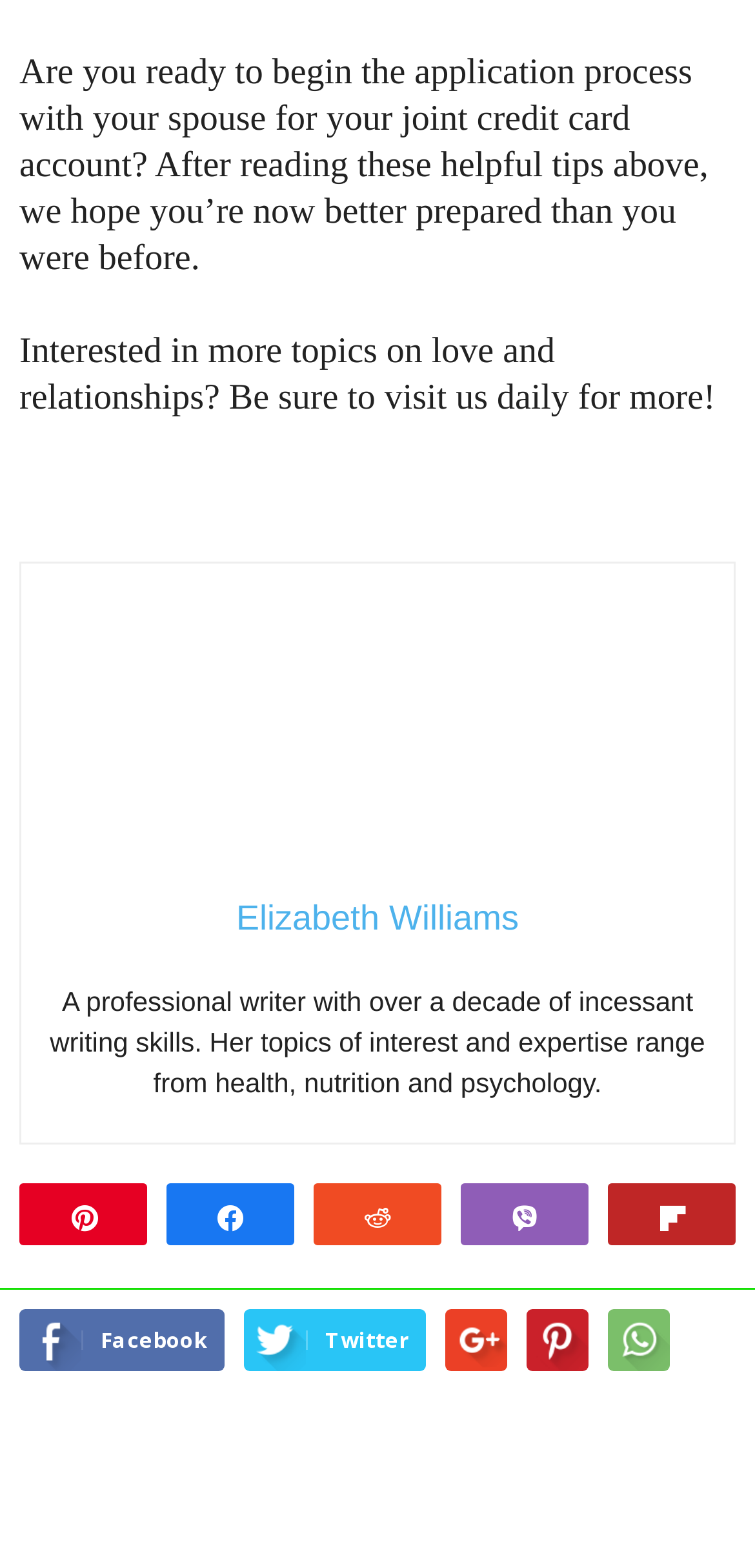Respond with a single word or short phrase to the following question: 
What is the profession of the author?

Professional writer